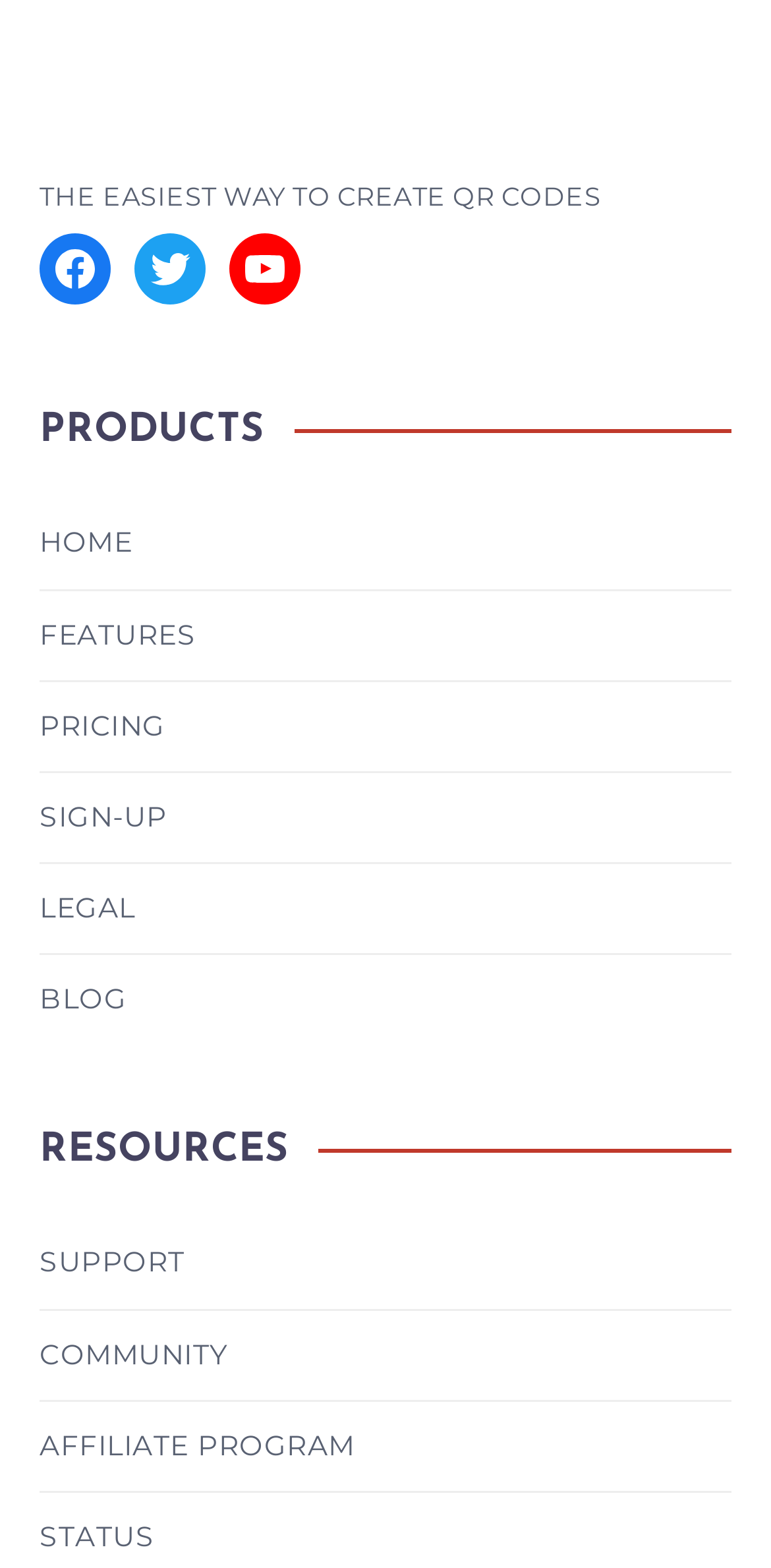Answer the following inquiry with a single word or phrase:
What is the company name?

Scanova